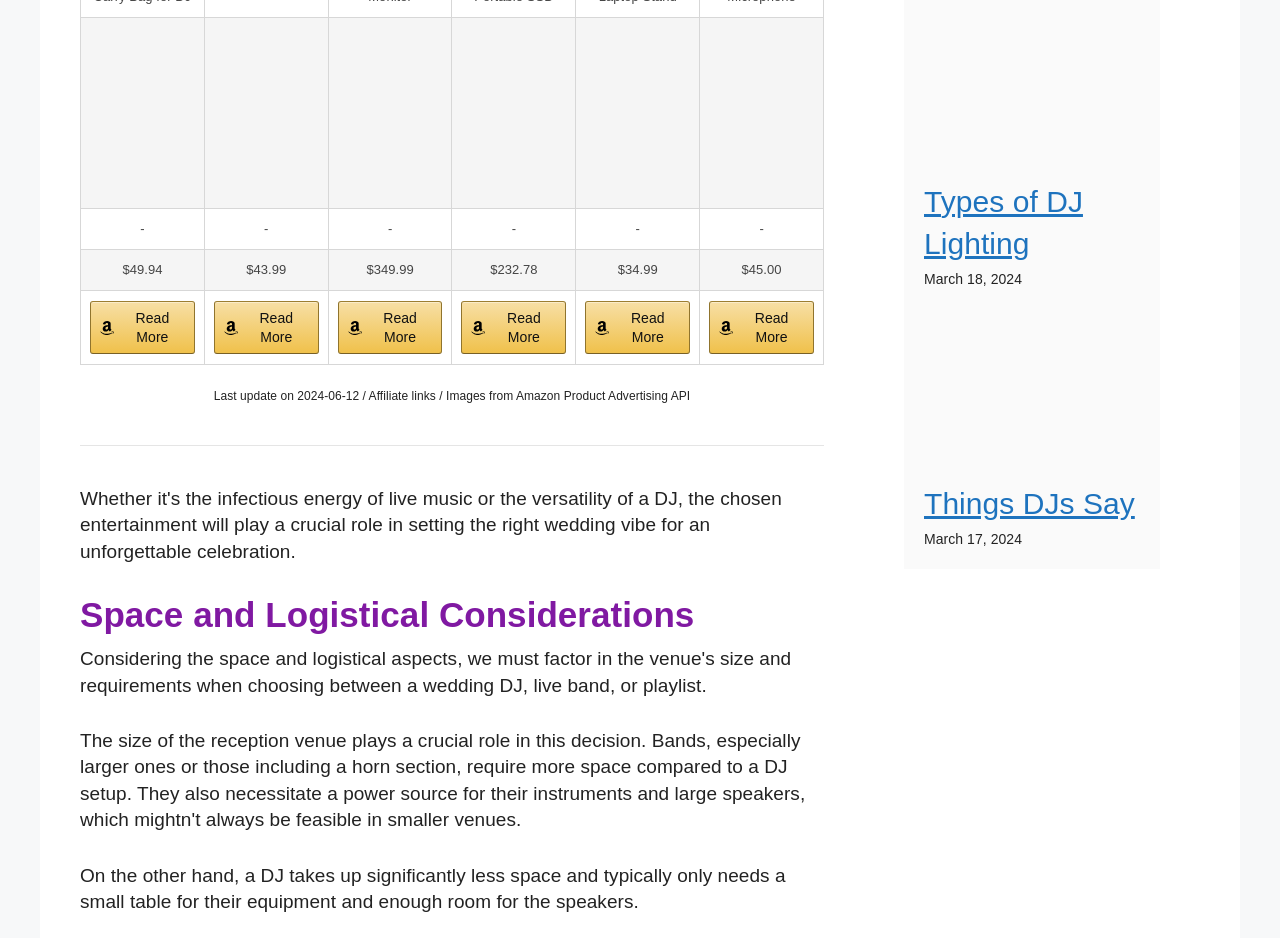From the element description Types of DJ Lighting, predict the bounding box coordinates of the UI element. The coordinates must be specified in the format (top-left x, top-left y, bottom-right x, bottom-right y) and should be within the 0 to 1 range.

[0.722, 0.197, 0.846, 0.277]